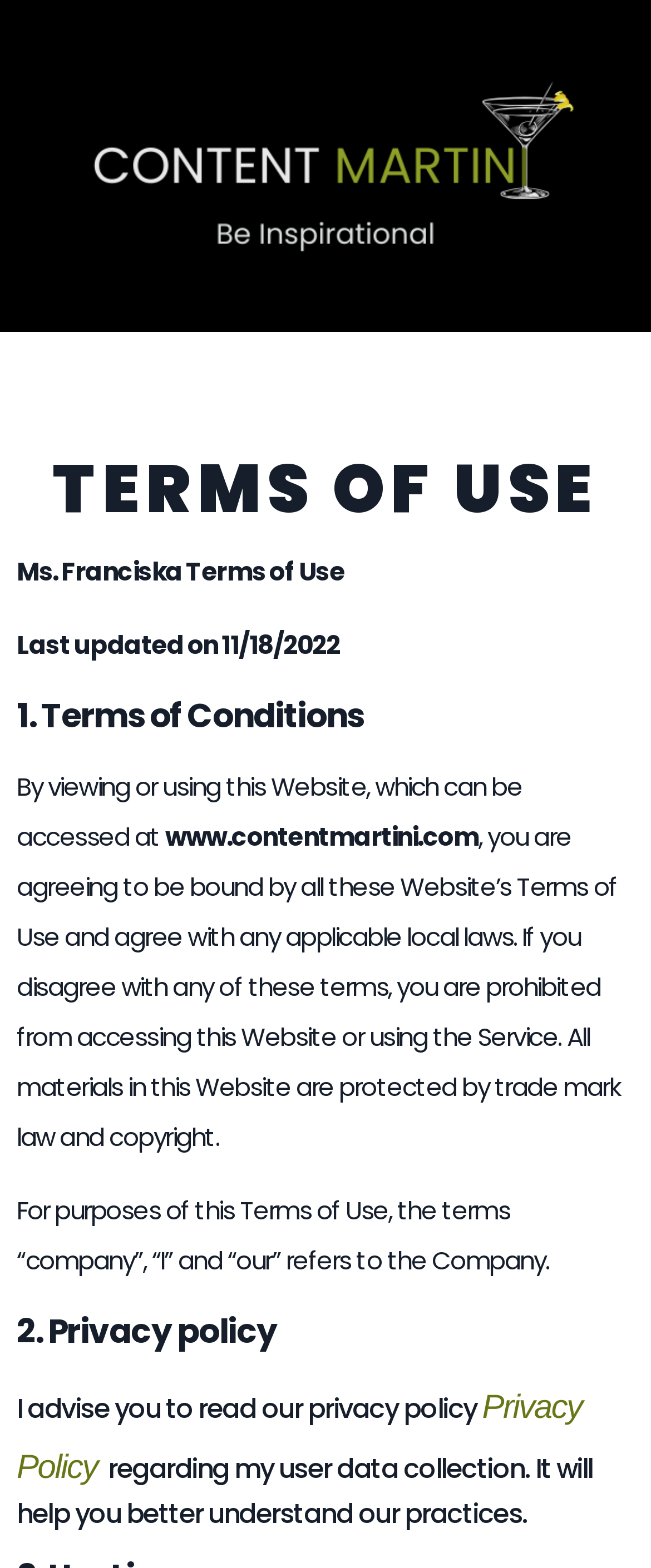When was the terms of use last updated? Using the information from the screenshot, answer with a single word or phrase.

11/18/2022